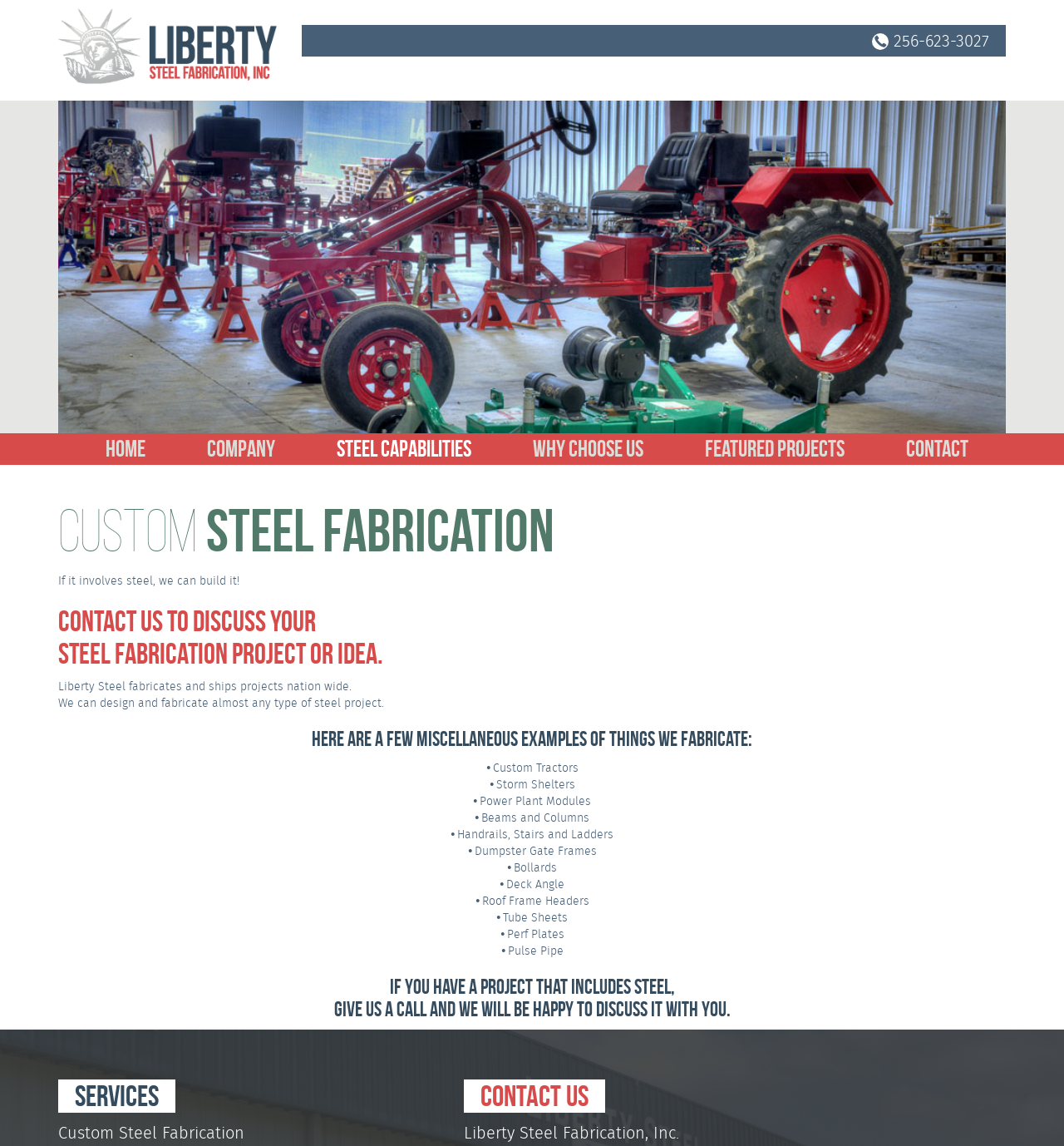Identify and extract the main heading from the webpage.

Custom Steel Fabrication